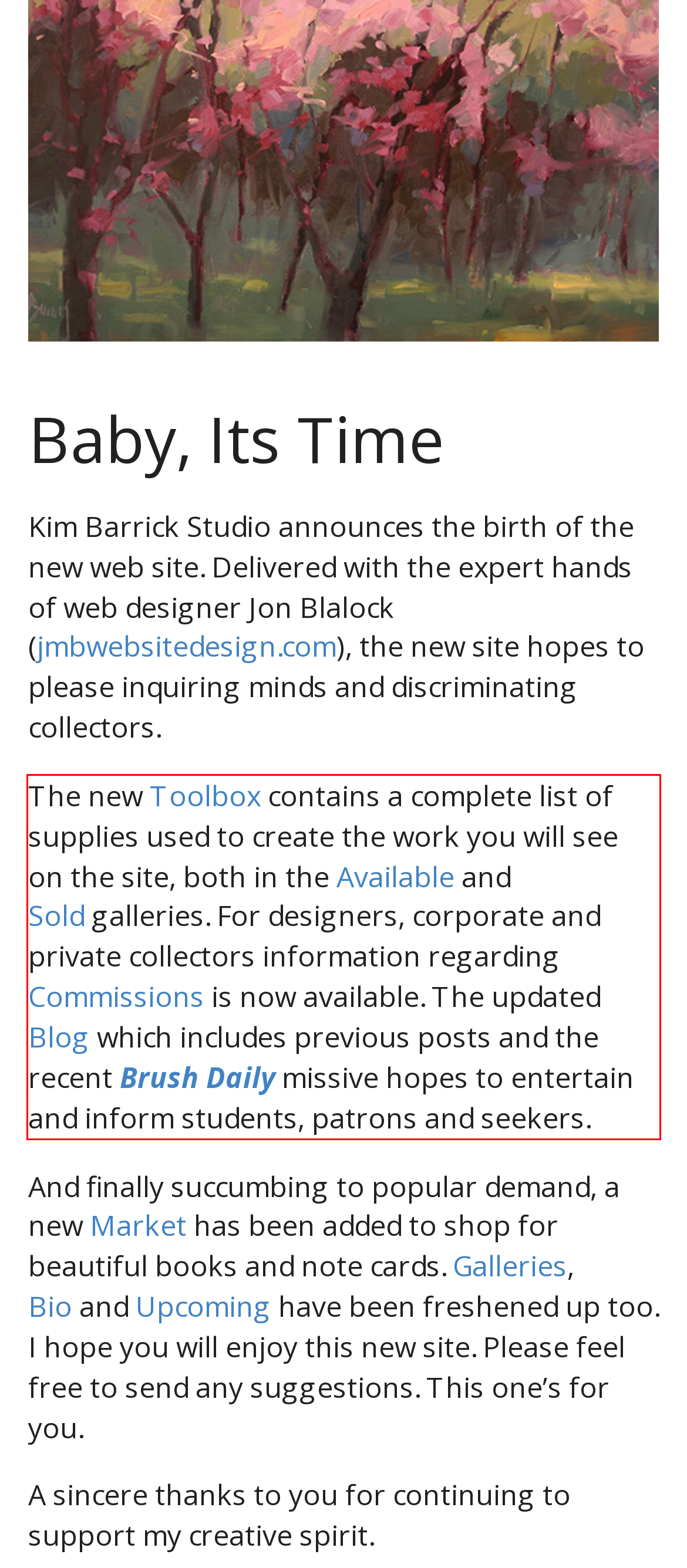There is a UI element on the webpage screenshot marked by a red bounding box. Extract and generate the text content from within this red box.

The new Toolbox contains a complete list of supplies used to create the work you will see on the site, both in the Available and Sold galleries. For designers, corporate and private collectors information regarding Commissions is now available. The updated Blog which includes previous posts and the recent Brush Daily missive hopes to entertain and inform students, patrons and seekers.